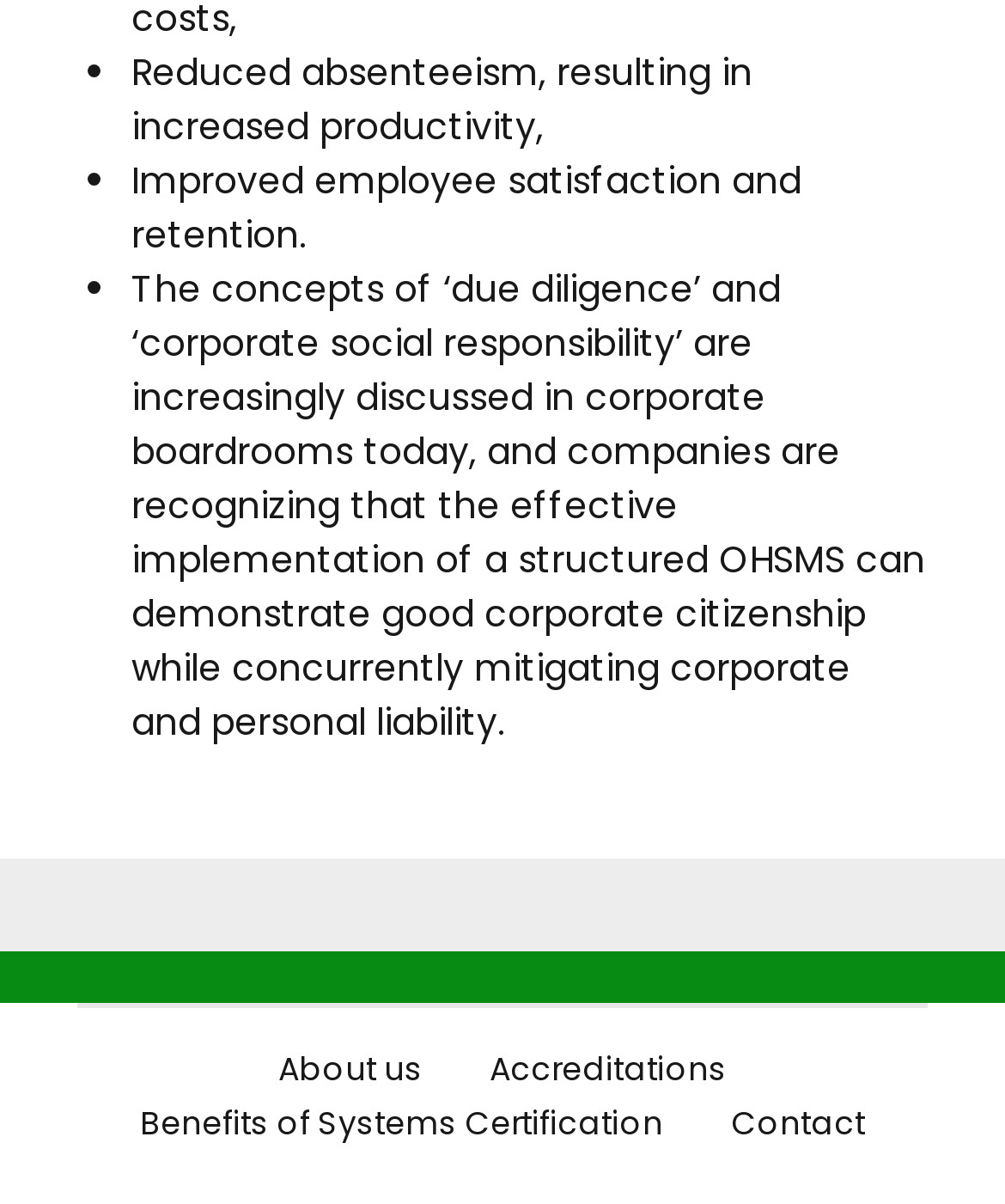What is the purpose of implementing OHSMS?
Please give a detailed and thorough answer to the question, covering all relevant points.

According to the webpage, the effective implementation of OHSMS can demonstrate good corporate citizenship while concurrently mitigating corporate and personal liability, indicating that one of the purposes of implementing OHSMS is to demonstrate good corporate citizenship.